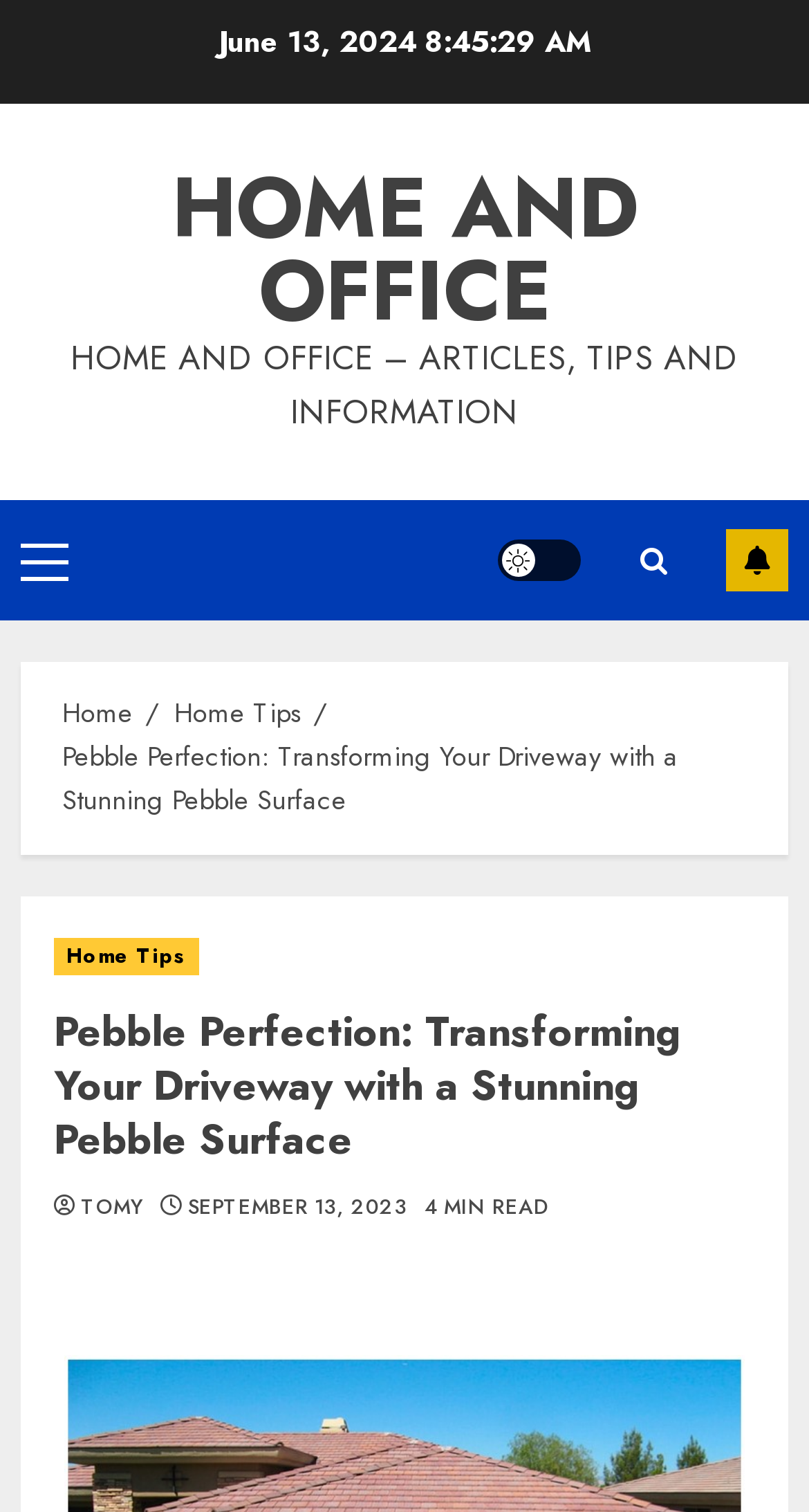Extract the heading text from the webpage.

Pebble Perfection: Transforming Your Driveway with a Stunning Pebble Surface